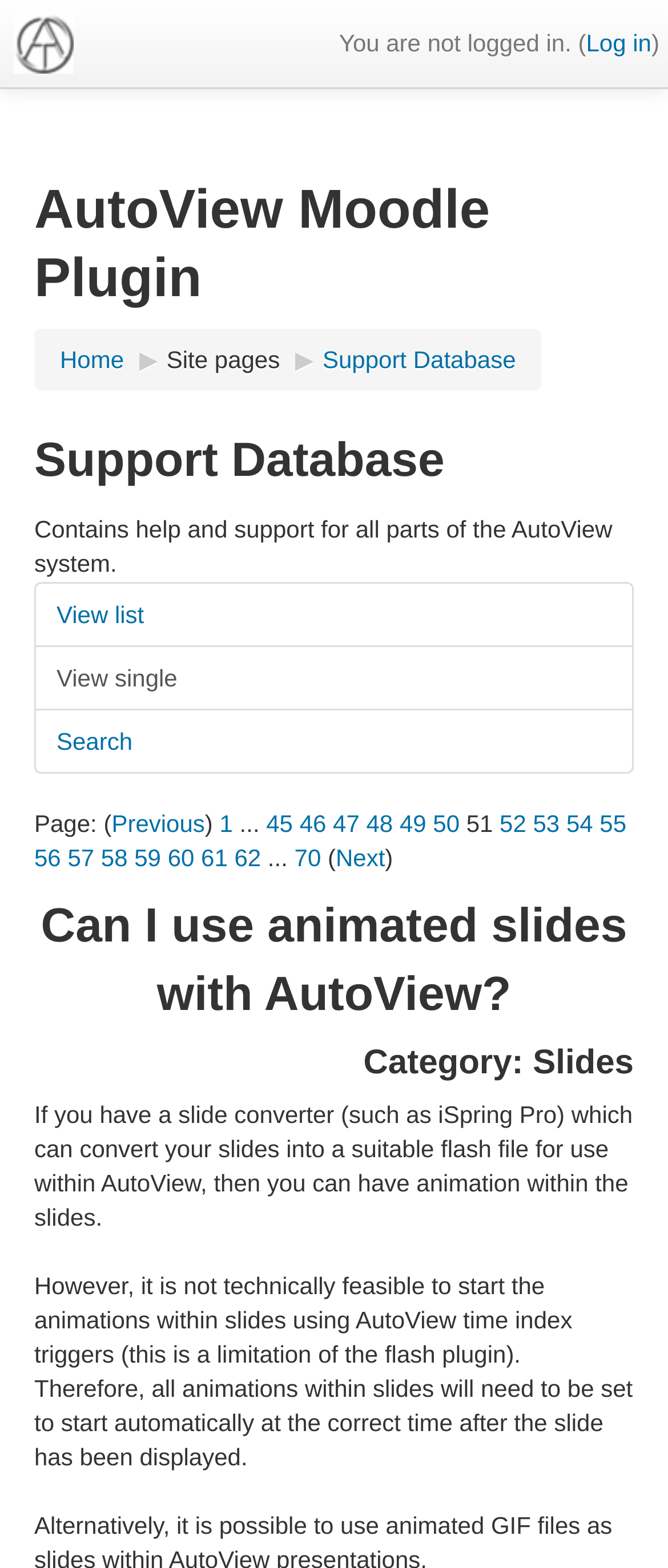Describe all the visual and textual components of the webpage comprehensively.

The webpage is titled "AutoView: Support Database" and features a site logo at the top left corner. Below the logo, there is a notification stating "You are not logged in" with a "Log in" link to the right. 

The main content area is divided into sections. At the top, there is a heading "AutoView Moodle Plugin" followed by a navigation menu with links to "Home", "Site pages", and "Support Database". 

Below the navigation menu, there is a heading "Support Database" with a description "Contains help and support for all parts of the AutoView system." To the right of the description, there are links to "View list", "View single", and "Search". 

Further down, there is a pagination section with links to page numbers from 1 to 60, with some numbers omitted and replaced with an ellipsis. 

The main content area also features a question-answer section. The first question is "Can I use animated slides with AutoView?" with a category label "Slides" below it. The answer is a lengthy text that explains the possibility of using animated slides with AutoView, but with some technical limitations.